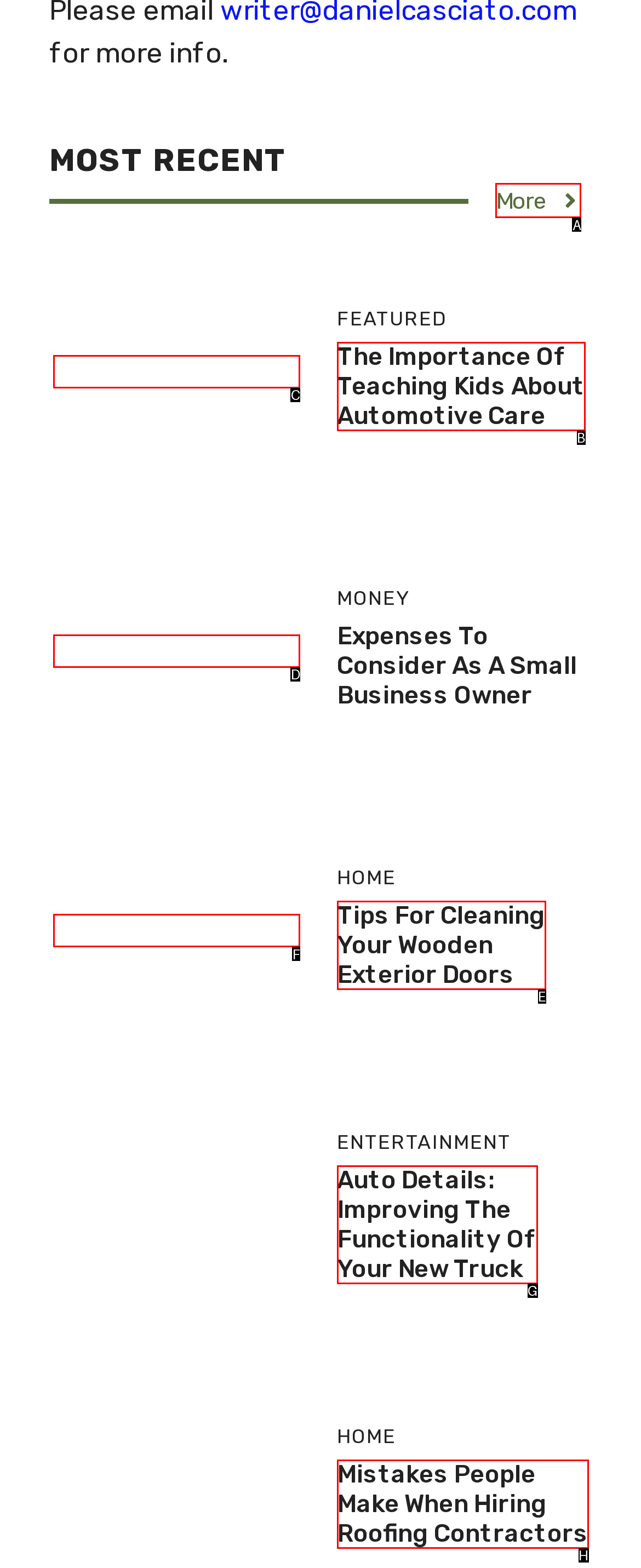For the task "Learn about 'Tips for Cleaning Your Wooden Exterior Doors'", which option's letter should you click? Answer with the letter only.

F